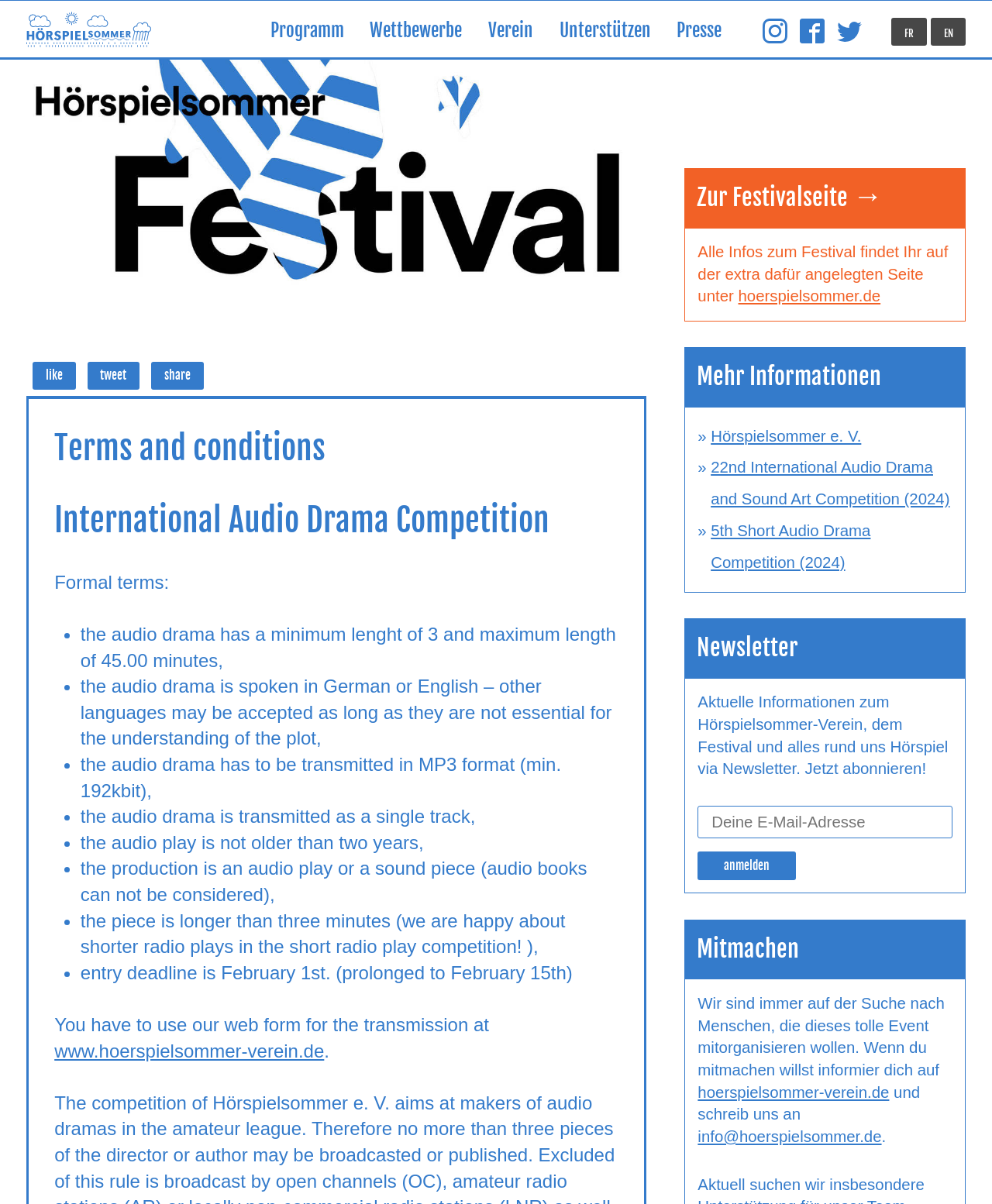What is the format of the audio drama that needs to be transmitted?
Please utilize the information in the image to give a detailed response to the question.

I found the section with the heading 'Terms and conditions' and then looked for the list of formal terms. The third list item mentions that the audio drama has to be transmitted in MP3 format with a minimum of 192kbit.